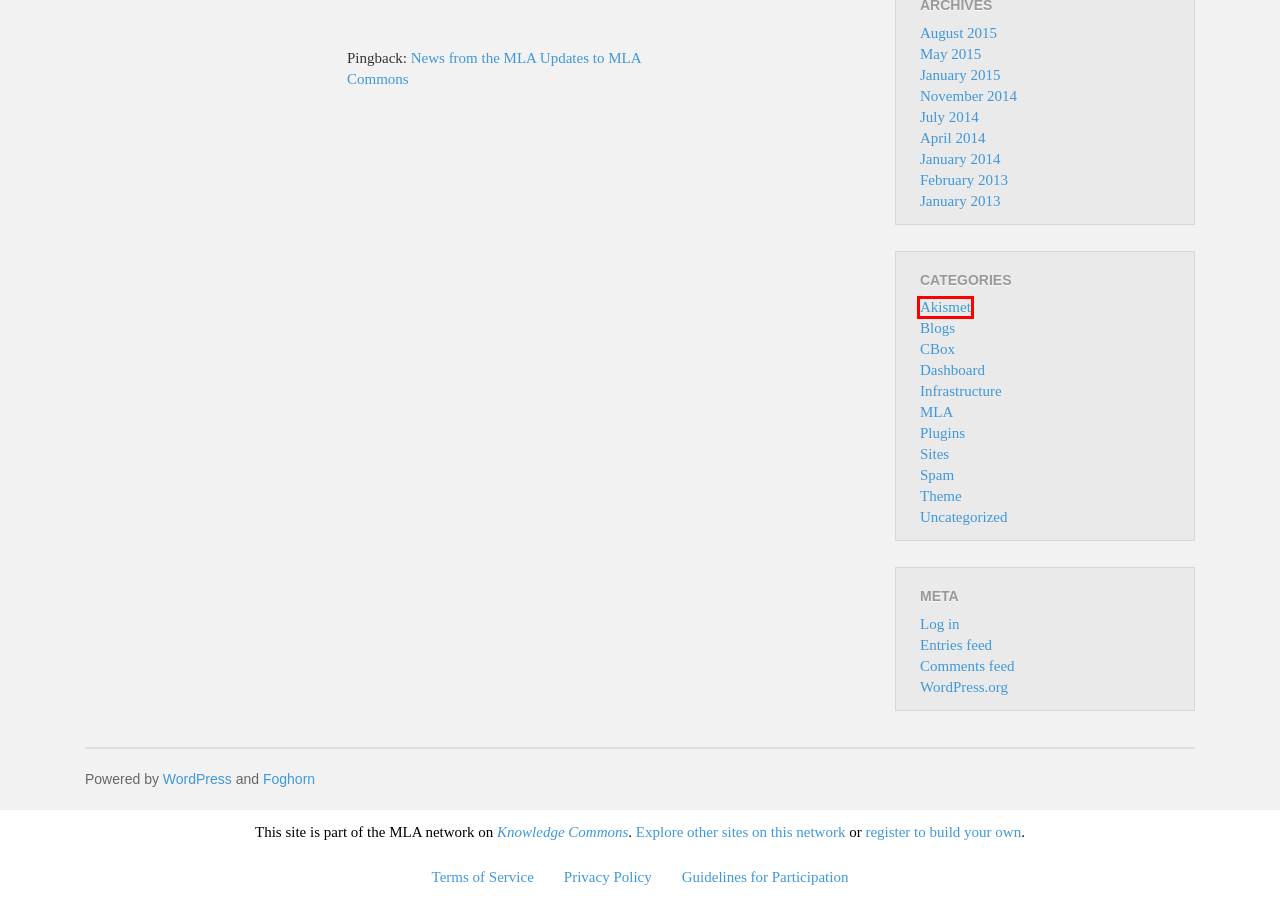You are given a screenshot depicting a webpage with a red bounding box around a UI element. Select the description that best corresponds to the new webpage after clicking the selected element. Here are the choices:
A. Plugins | Updates
B. MLA | Updates
C. July | 2014 | Updates
D. Updates
E. November | 2014 | Updates
F. MLA Commons – An online community for MLA members
G. Akismet | Updates
H. Sites | Updates

G